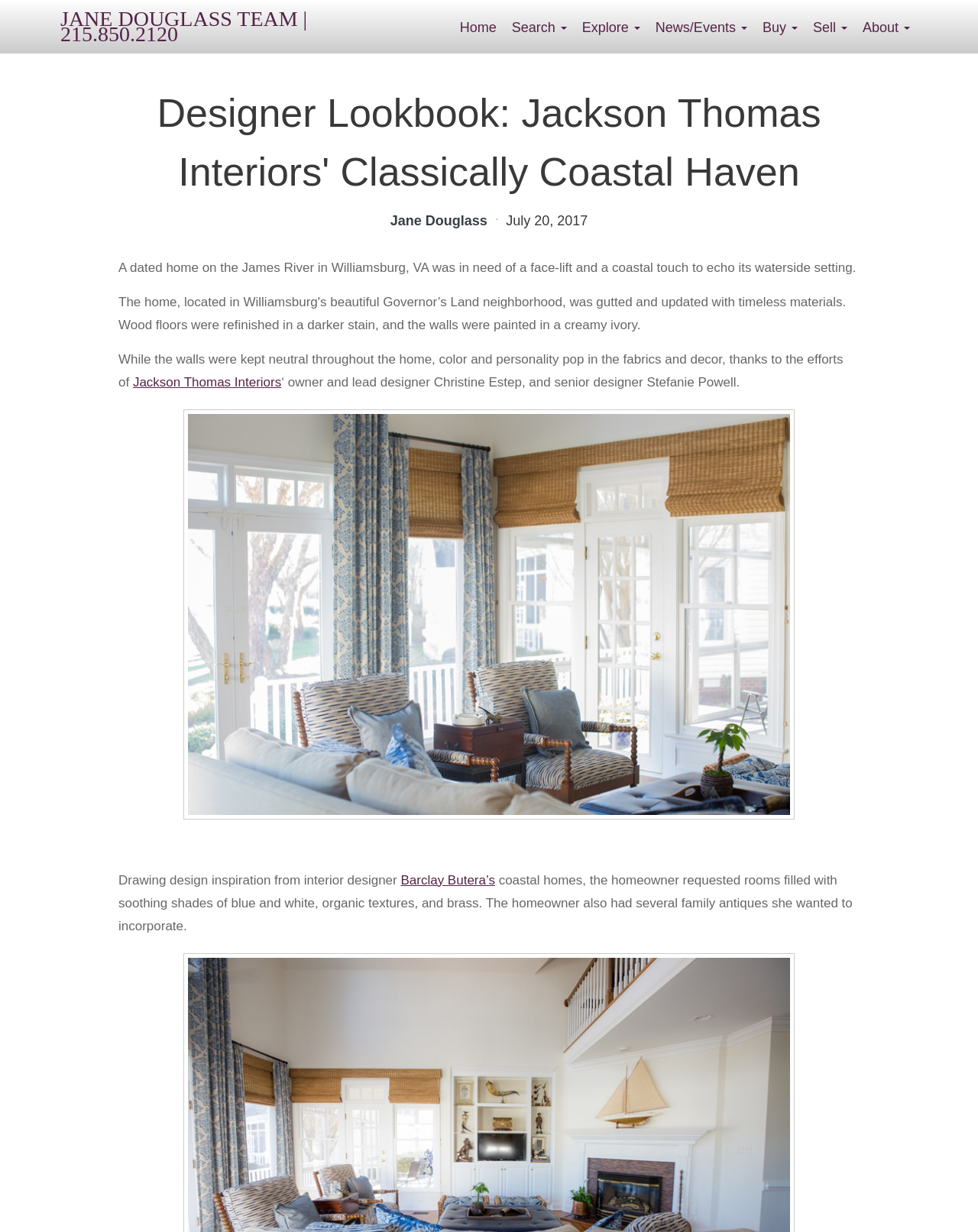Please answer the following question using a single word or phrase: 
What is the name of the interior designer mentioned?

Christine Estep